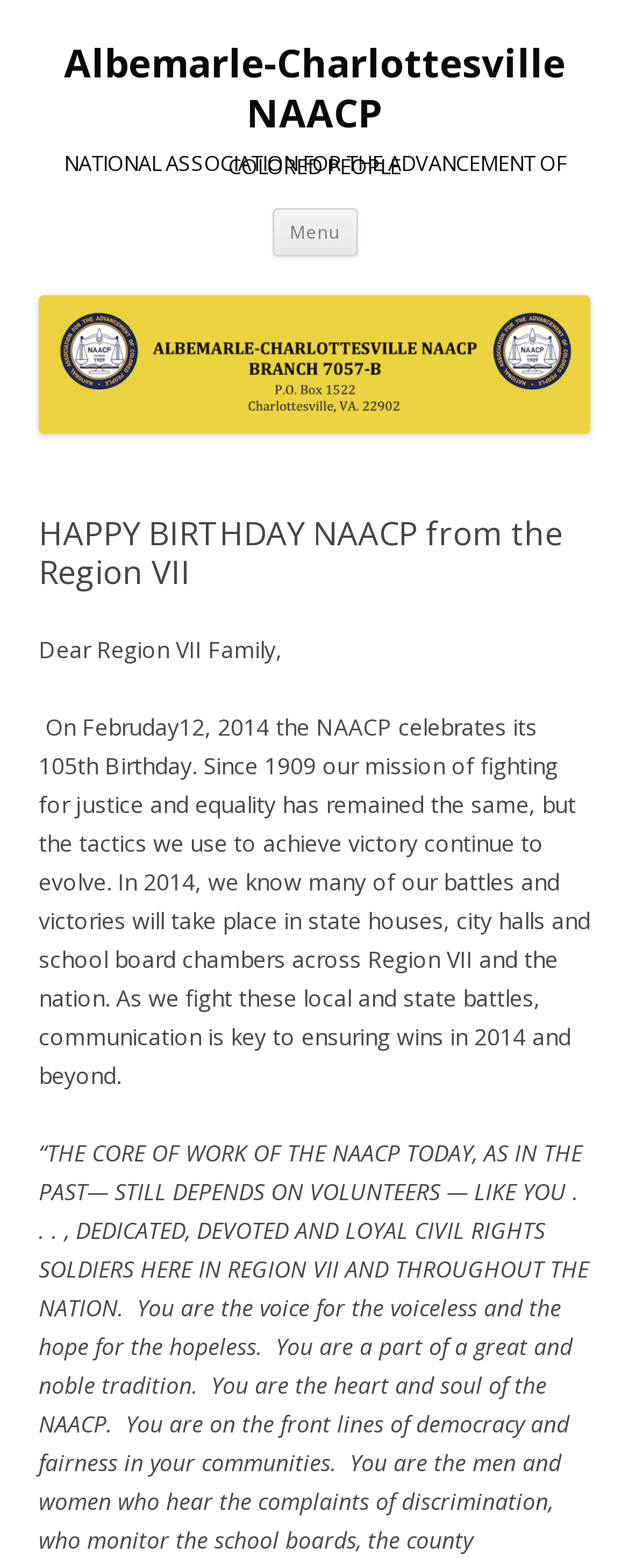Generate a comprehensive description of the webpage.

The webpage is dedicated to the NAACP's 105th birthday celebration. At the top left, there is a heading that reads "Albemarle-Charlottesville NAACP", which is also a link. Below it, there is another heading that states "NATIONAL ASSOCIATION FOR THE ADVANCEMENT OF COLORED PEOPLE". 

To the right of these headings, there is a button labeled "Menu" and a link that says "Skip to content". 

Below the "Menu" button, there is an image of the Albemarle-Charlottesville NAACP, which is also a link. Above the image, there is a heading that reads "HAPPY BIRTHDAY NAACP from the Region VII". 

Underneath the image, there is a paragraph of text that starts with "Dear Region VII Family," and continues to discuss the NAACP's mission and its evolution over the years. The text is divided into two blocks, with the first block ending with a comma and the second block discussing the importance of communication in achieving victories.